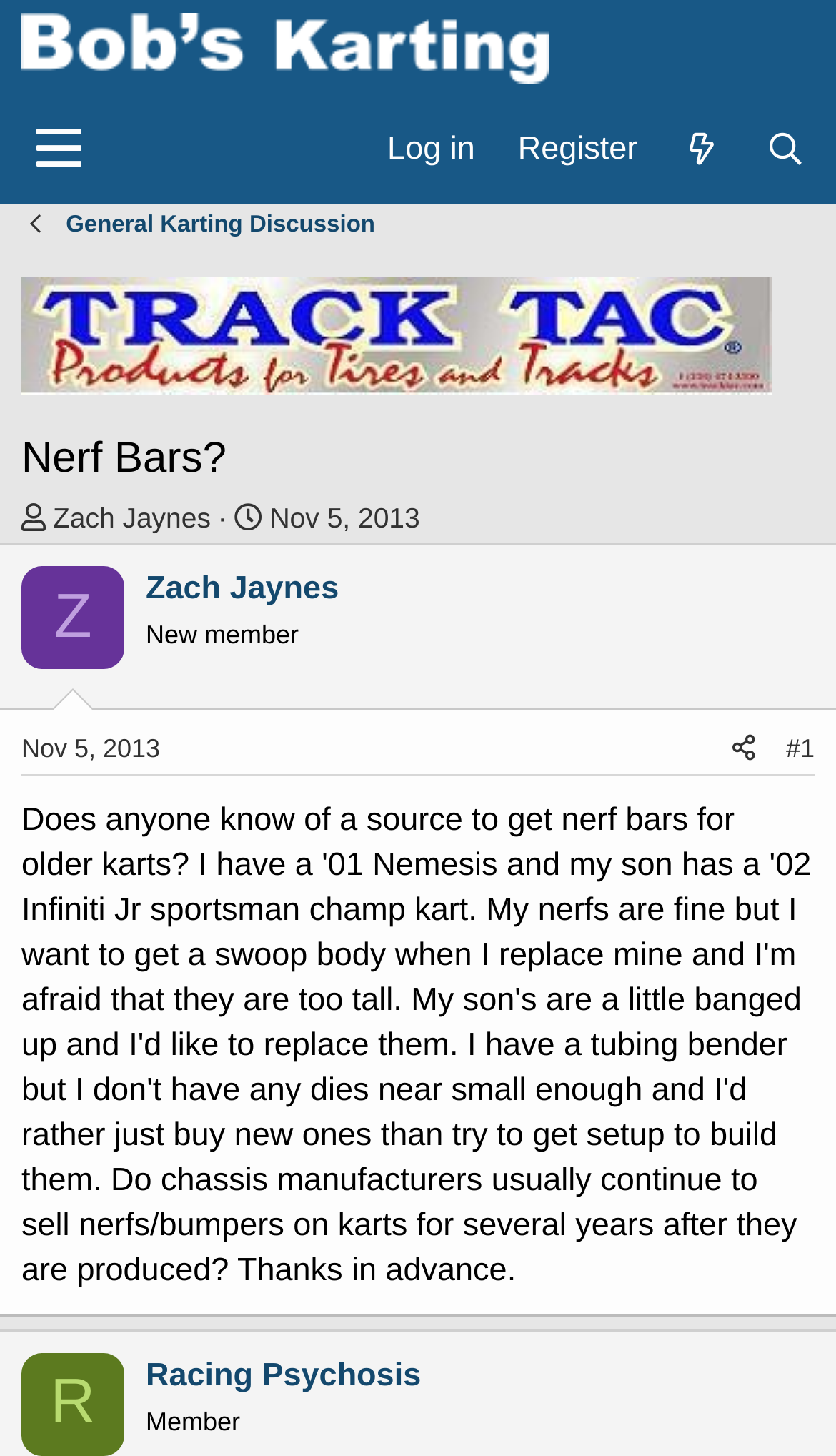Pinpoint the bounding box coordinates of the element to be clicked to execute the instruction: "Check the post by 'Racing Psychosis'".

[0.026, 0.929, 0.149, 0.999]